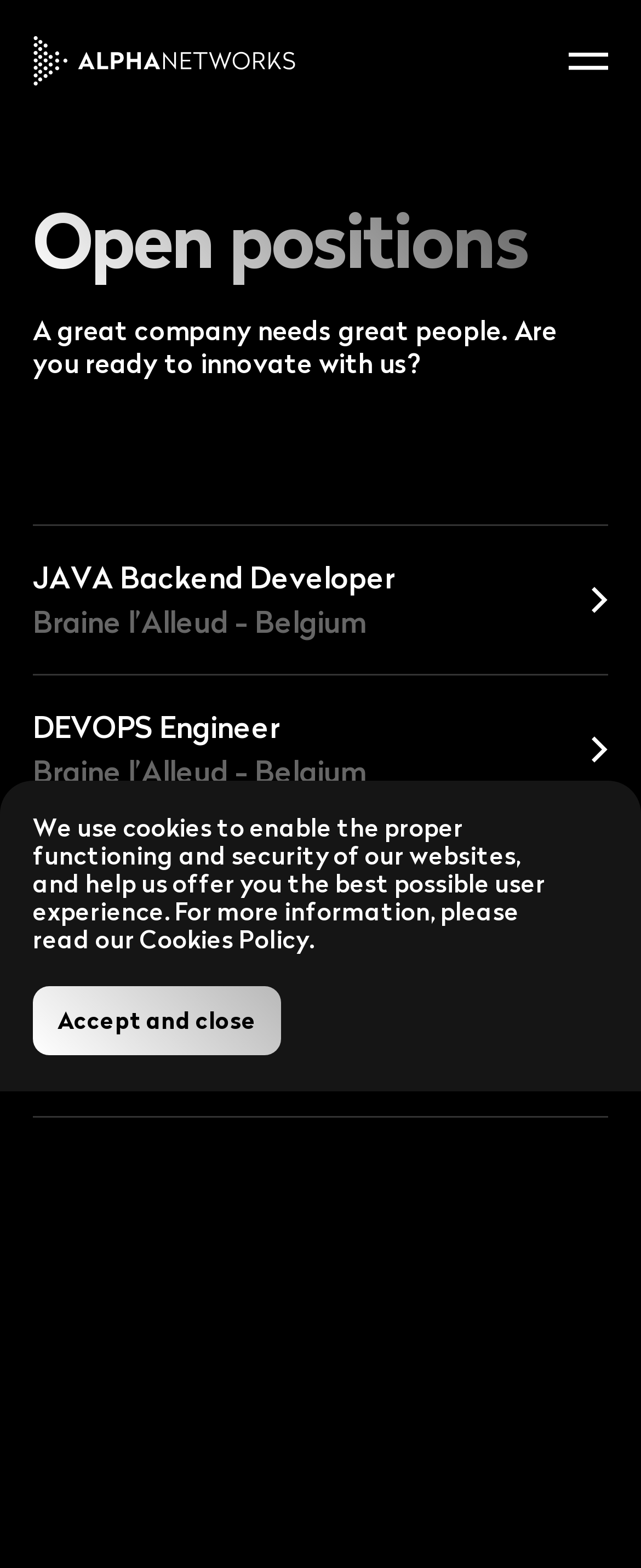Using the image as a reference, answer the following question in as much detail as possible:
What is the location of the DEVOPS Engineer job?

This question can be answered by looking at the job link 'DEVOPS Engineer Braine l’Alleud - Belgium' which clearly indicates the location of the job.